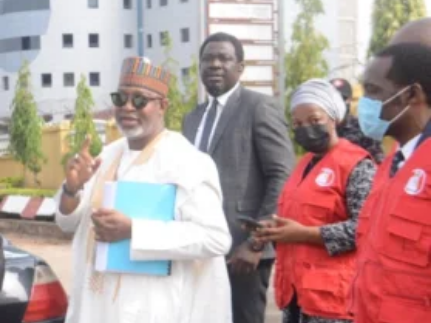Refer to the screenshot and answer the following question in detail:
What is the likely context of the gathering?

The modern buildings and greenery in the backdrop, along with the presence of a well-dressed man holding a blue folder, suggest an urban setting that reflects an official or governmental context, possibly related to ongoing issues in Nigeria.